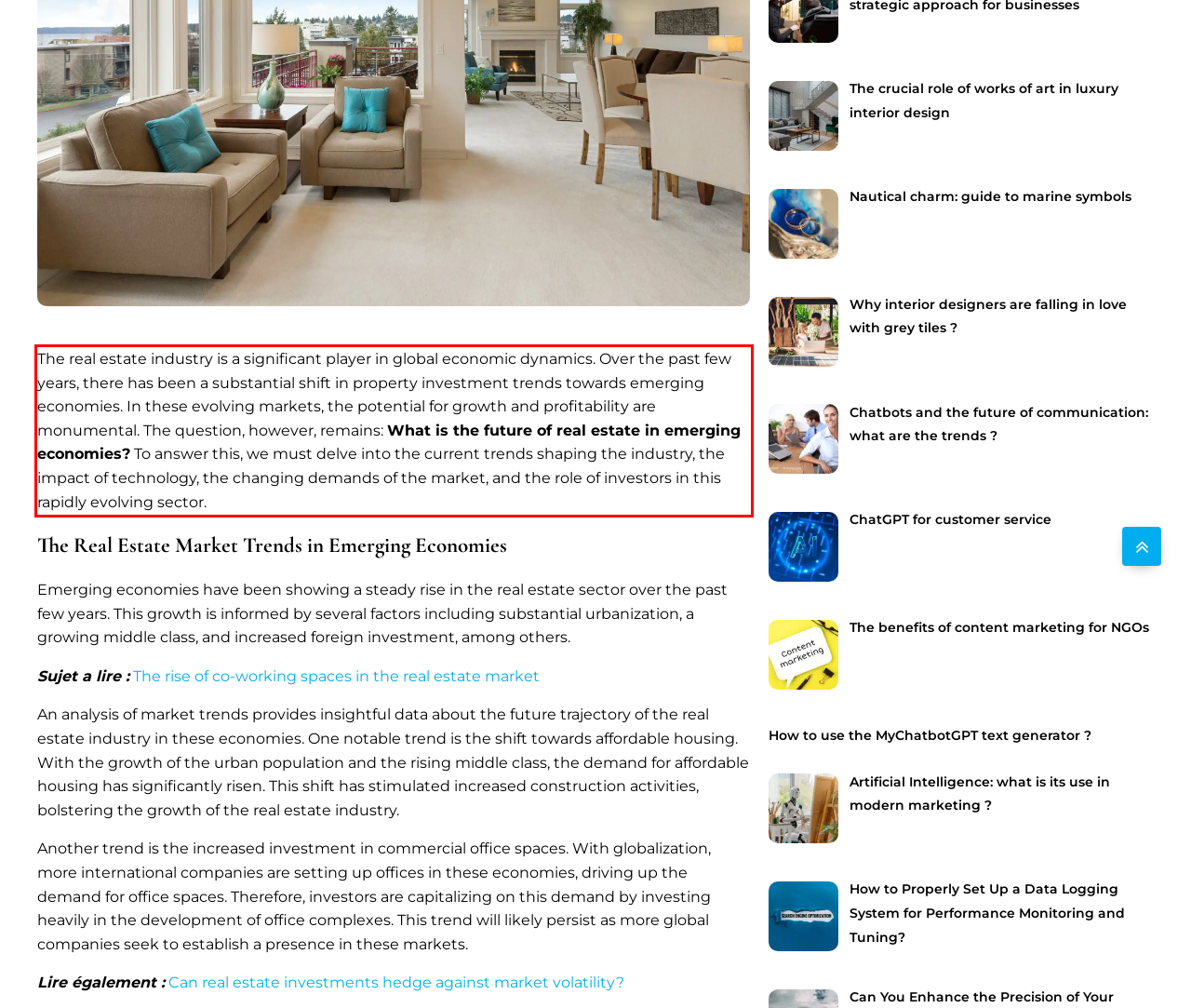Review the screenshot of the webpage and recognize the text inside the red rectangle bounding box. Provide the extracted text content.

The real estate industry is a significant player in global economic dynamics. Over the past few years, there has been a substantial shift in property investment trends towards emerging economies. In these evolving markets, the potential for growth and profitability are monumental. The question, however, remains: What is the future of real estate in emerging economies? To answer this, we must delve into the current trends shaping the industry, the impact of technology, the changing demands of the market, and the role of investors in this rapidly evolving sector.